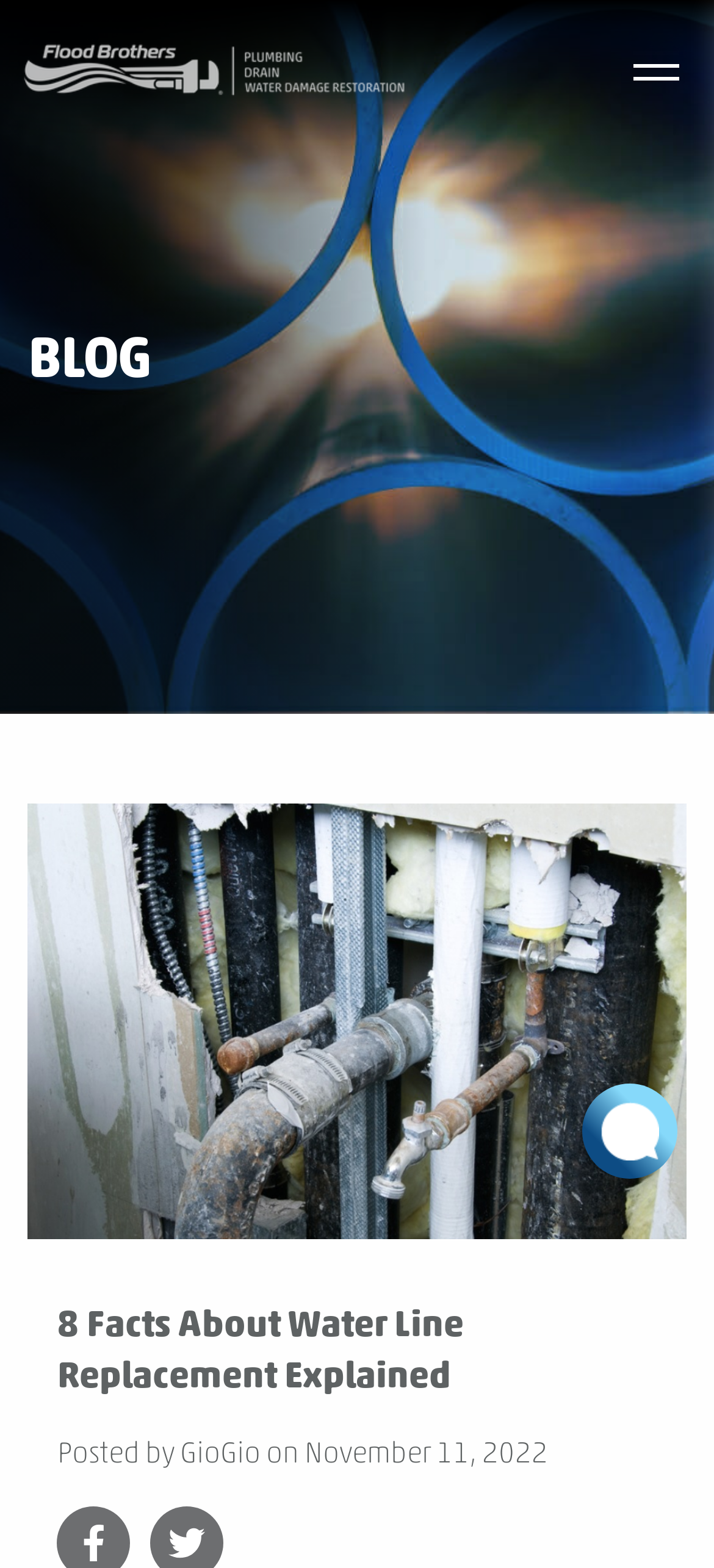When was this article posted?
Using the image, answer in one word or phrase.

November 11, 2022